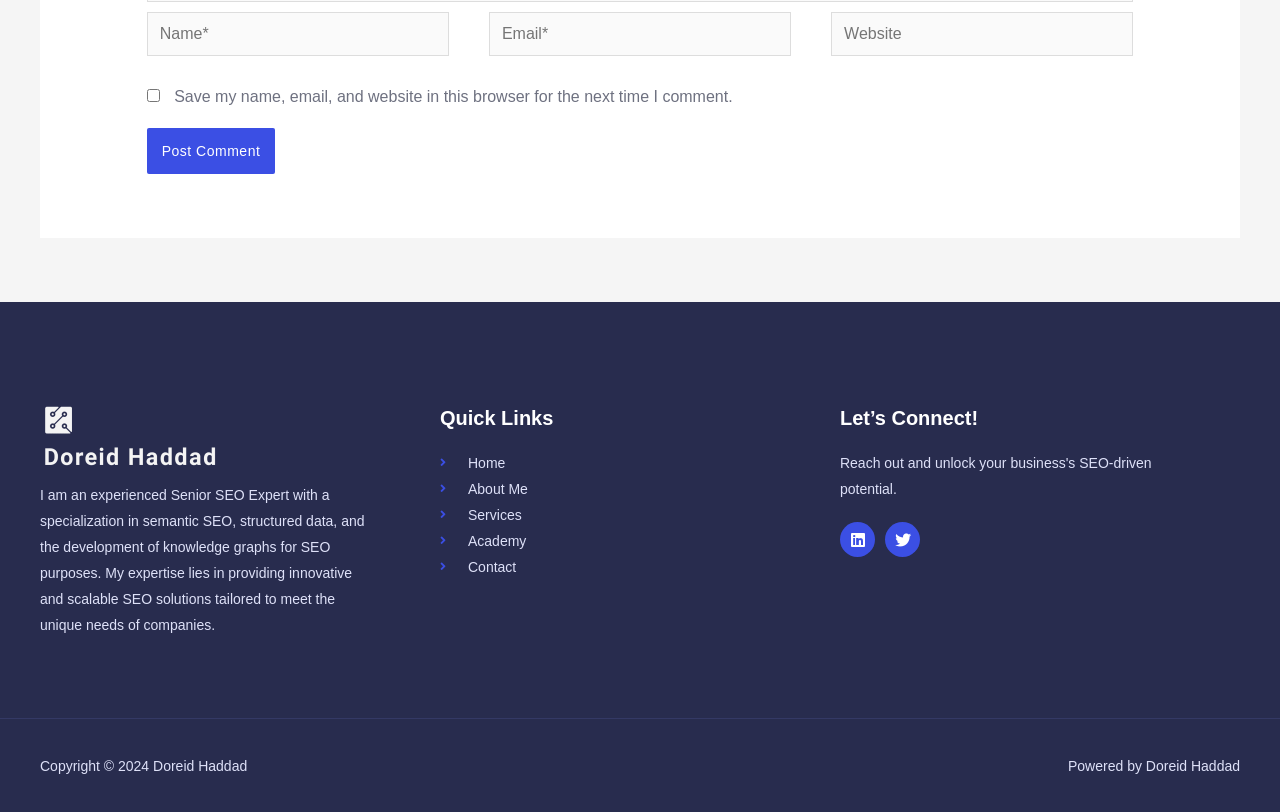Determine the bounding box coordinates for the area you should click to complete the following instruction: "Visit the About Me page".

[0.344, 0.586, 0.656, 0.618]